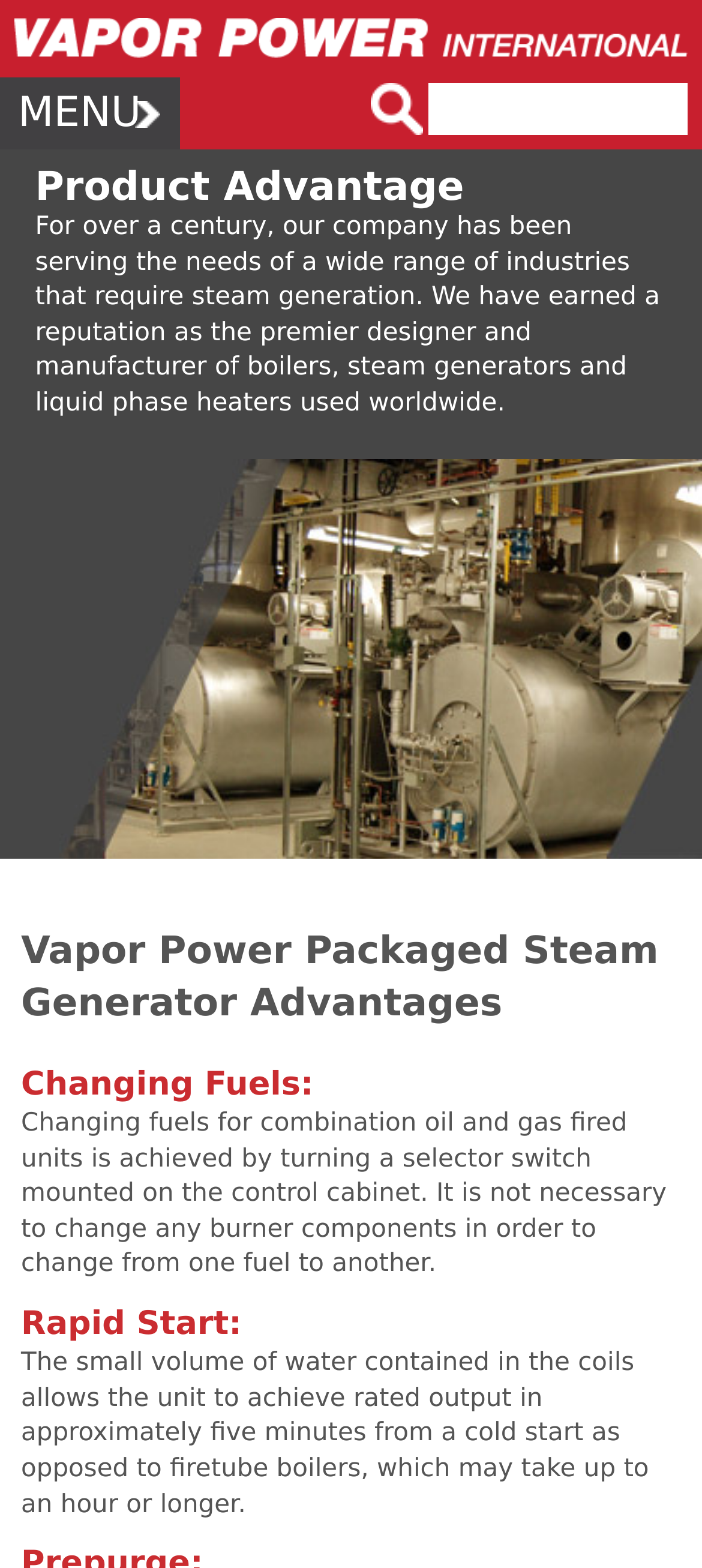What is the position of the logo on the webpage?
Analyze the image and provide a thorough answer to the question.

Based on the bounding box coordinates of the image element with the text 'Logo', the logo is positioned at the top left of the webpage, with coordinates [0.02, 0.011, 0.98, 0.036].